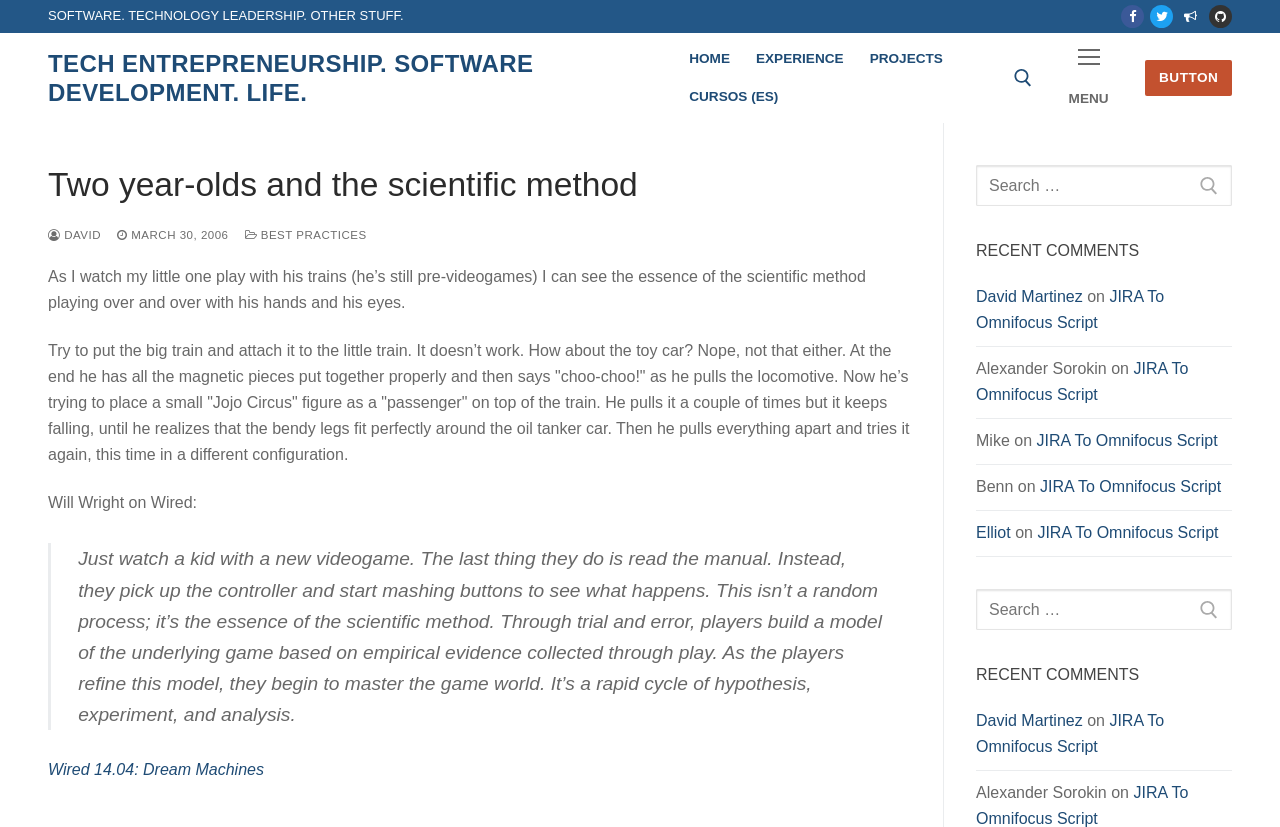Determine the bounding box for the described HTML element: "parent_node: GET SOCIAL". Ensure the coordinates are four float numbers between 0 and 1 in the format [left, top, right, bottom].

None